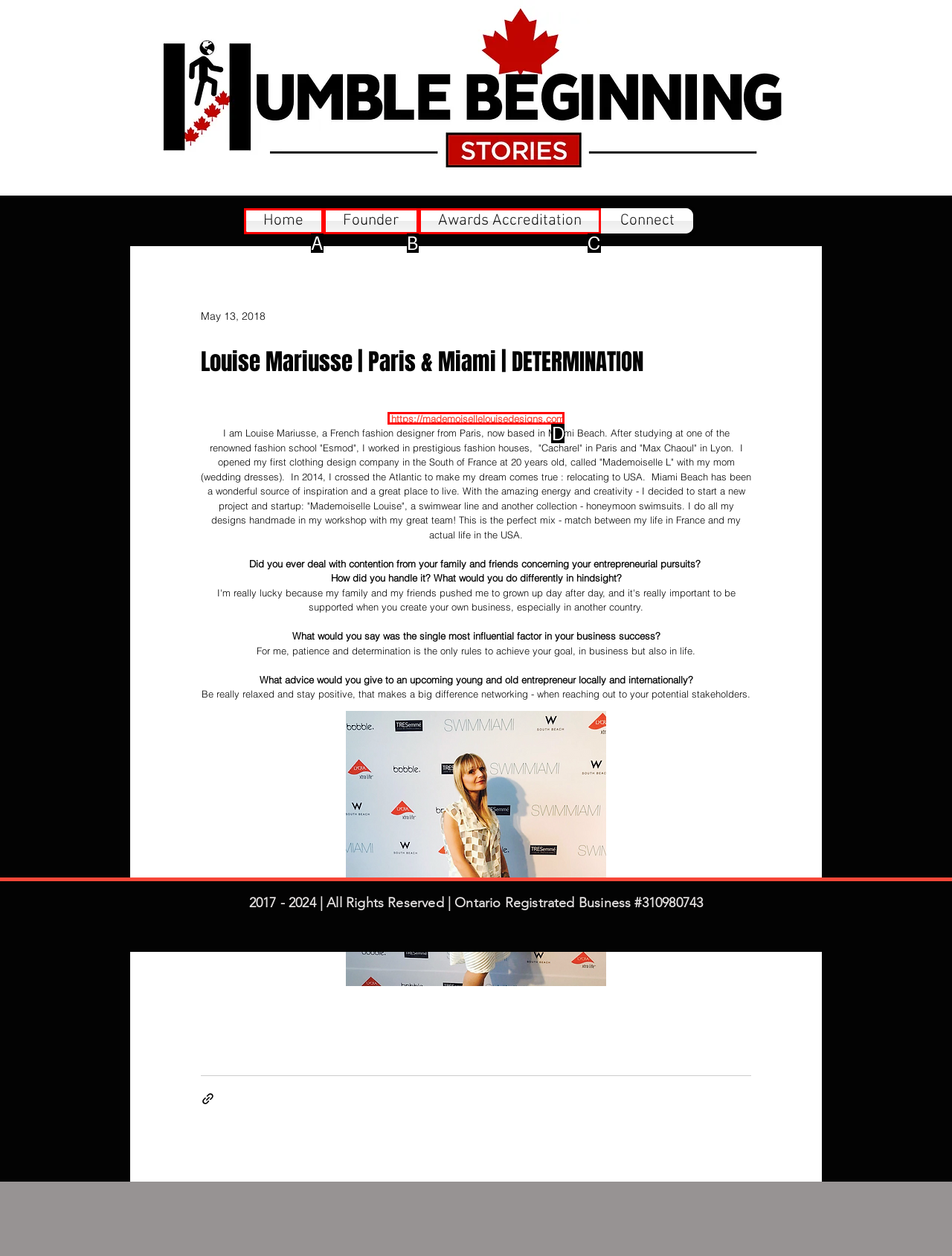Given the description: Awards Accreditation, select the HTML element that best matches it. Reply with the letter of your chosen option.

C